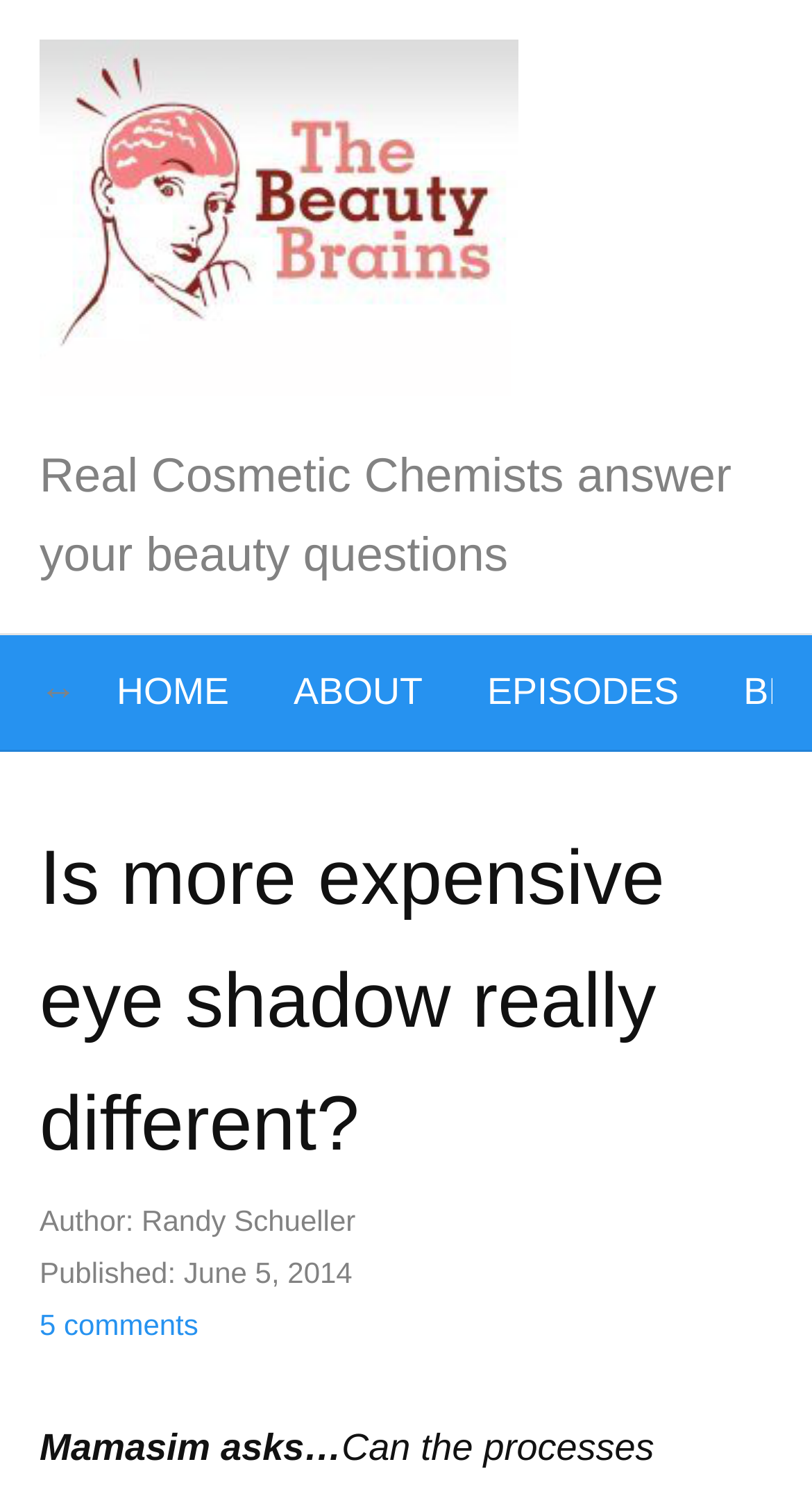What is the date this article was published?
Provide a concise answer using a single word or phrase based on the image.

June 5, 2014